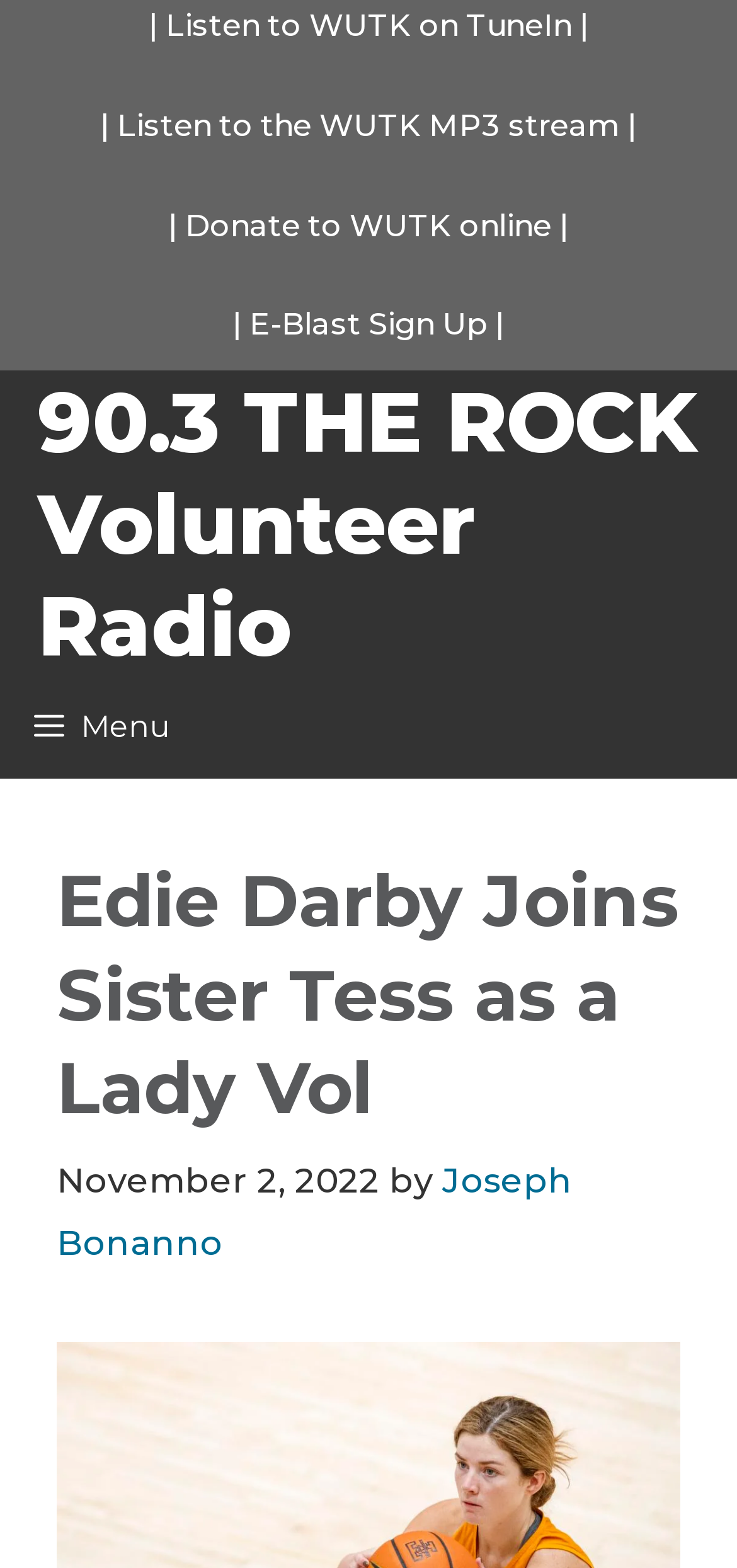What is the purpose of the button?
Provide a detailed answer to the question using information from the image.

I inferred this answer by looking at the button element with the text 'Menu' which is likely to be used to expand or collapse a menu.